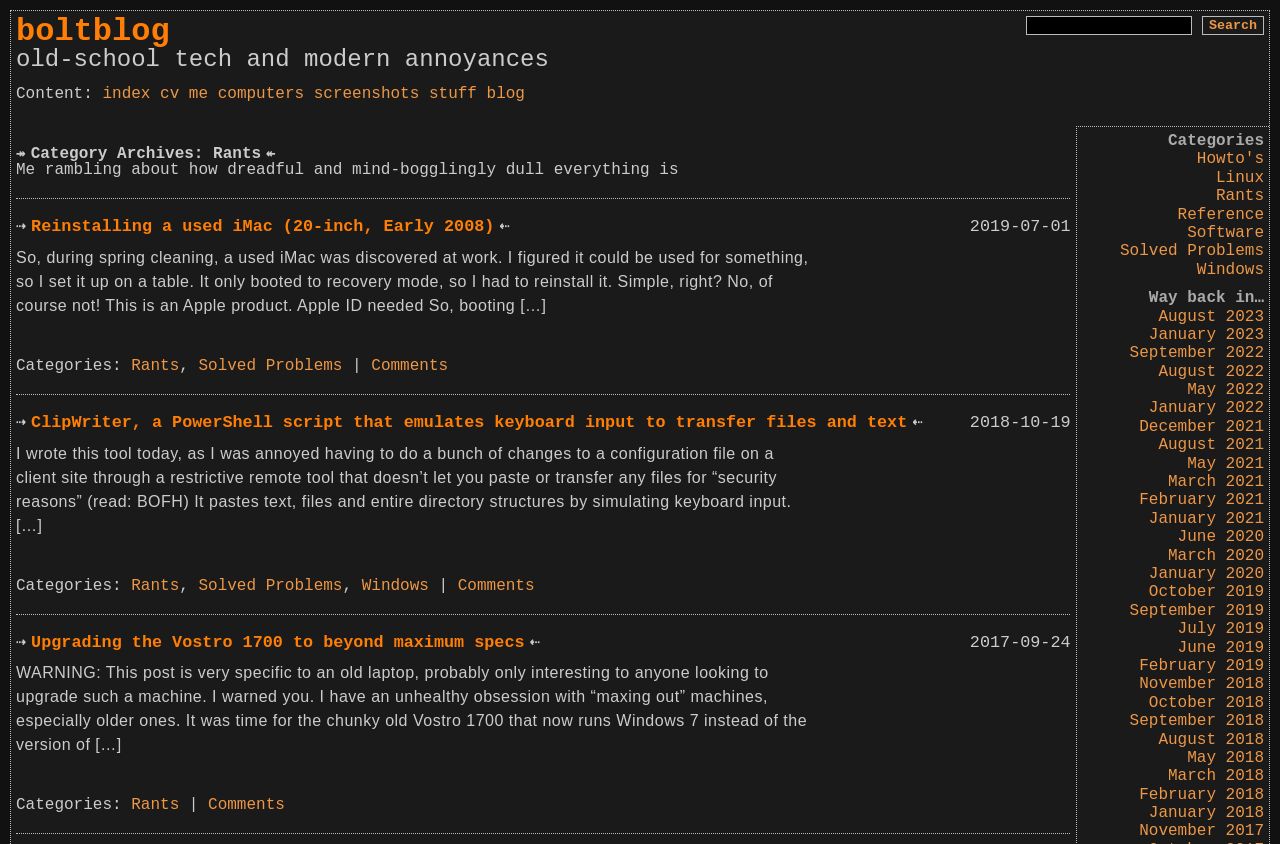What is the topic of the first article on the page?
Please use the image to provide an in-depth answer to the question.

The first article on the page has a heading that reads 'Reinstalling a used iMac (20-inch, Early 2008)'. This heading is a link, and the article text below it discusses the process of reinstalling an iMac computer.